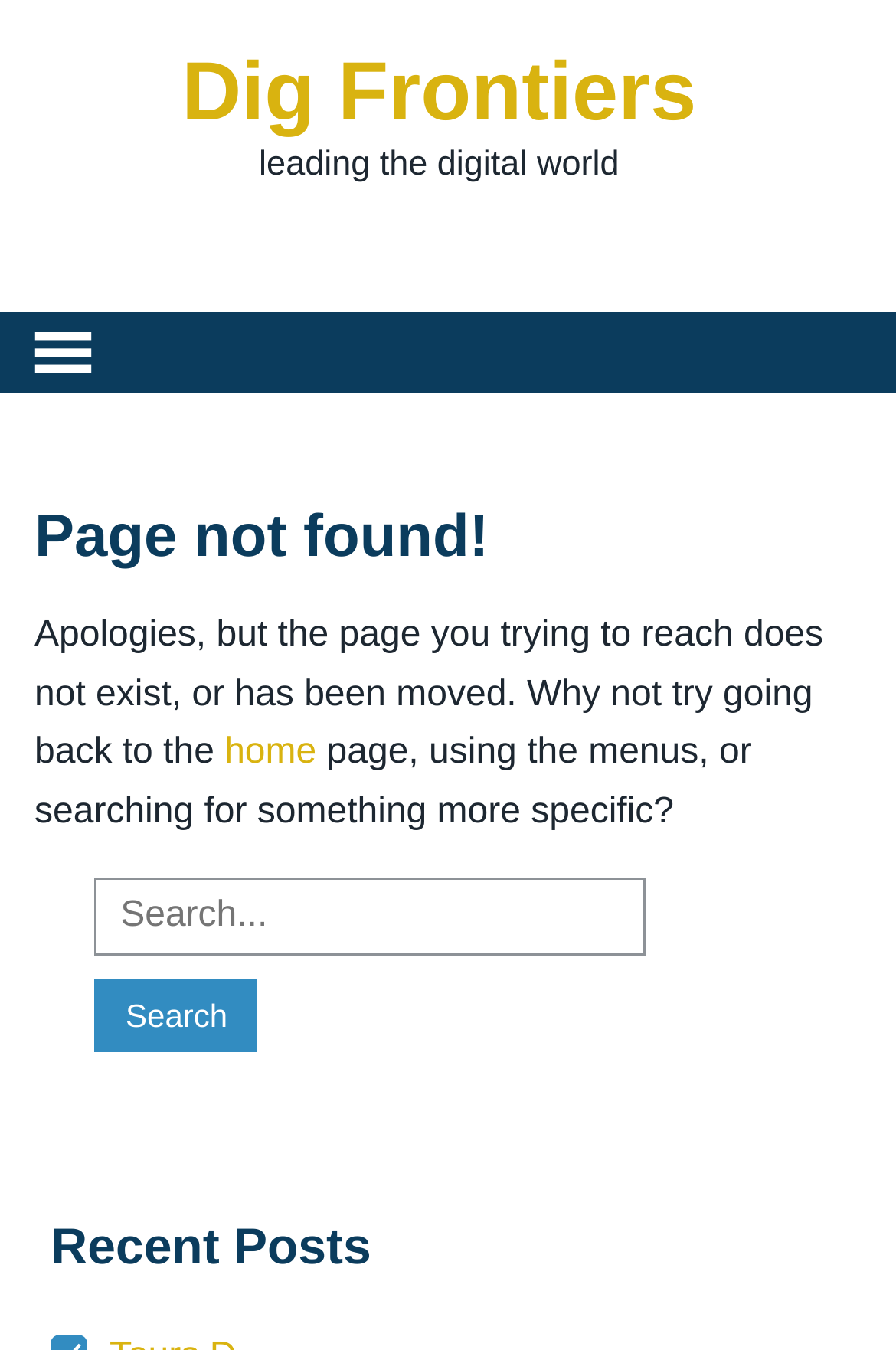What is the alternative action suggested?
Based on the image, give a one-word or short phrase answer.

Go back to the home page